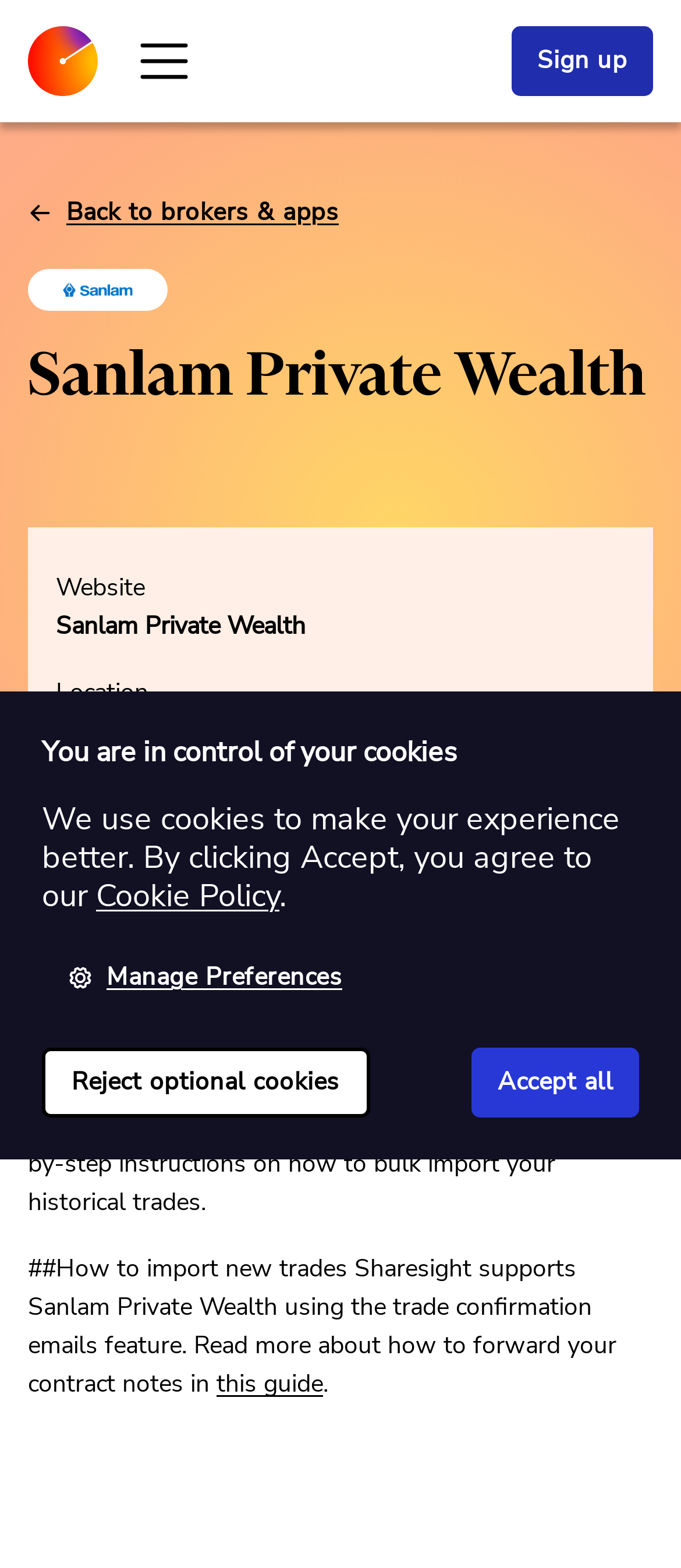Please provide the bounding box coordinates for the UI element as described: "Read this help guide". The coordinates must be four floats between 0 and 1, represented as [left, top, right, bottom].

[0.451, 0.708, 0.777, 0.729]